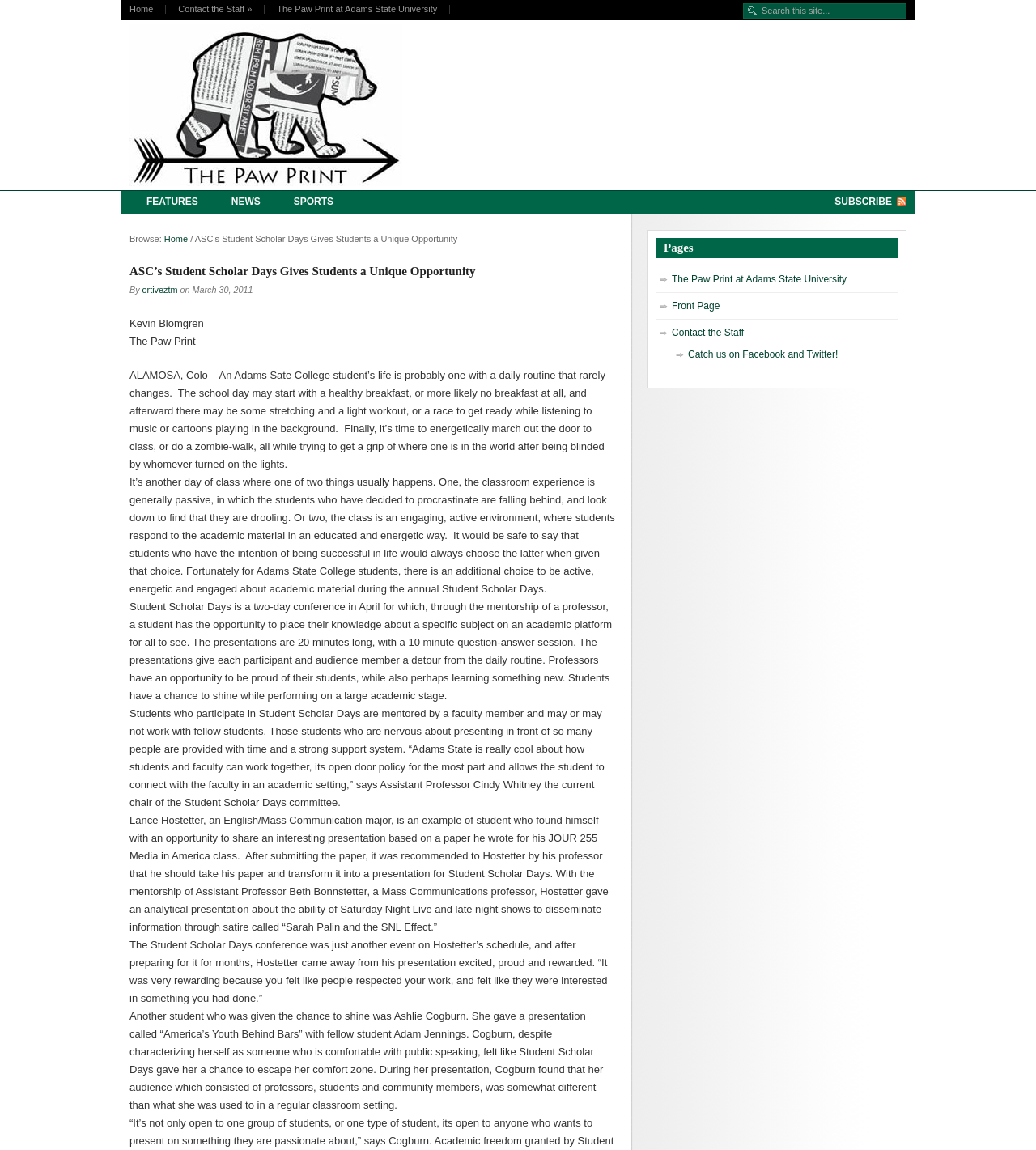Provide a brief response using a word or short phrase to this question:
What is the topic of Lance Hostetter's presentation?

Sarah Palin and the SNL Effect